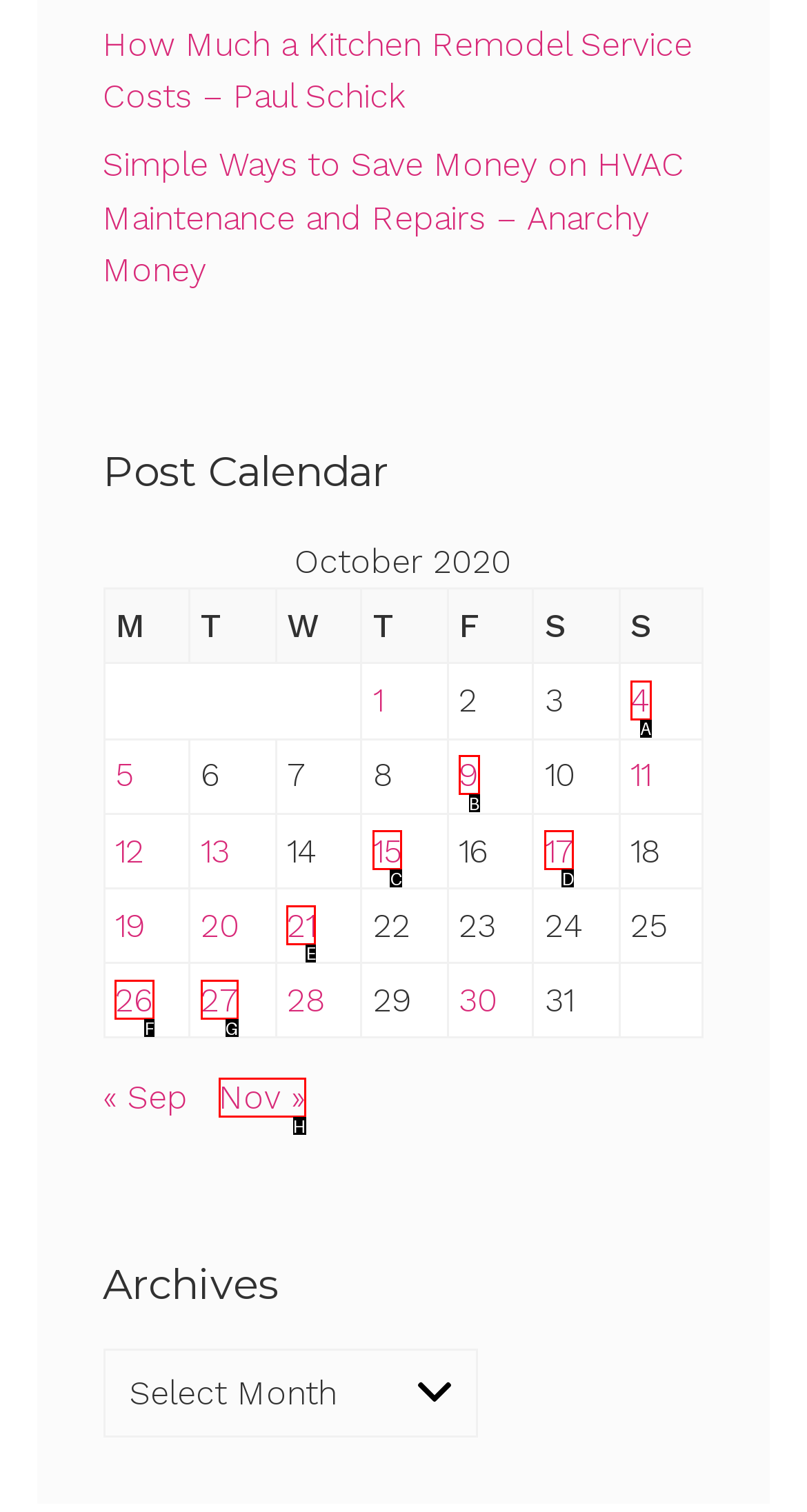Identify the correct lettered option to click in order to perform this task: Go to next month. Respond with the letter.

H